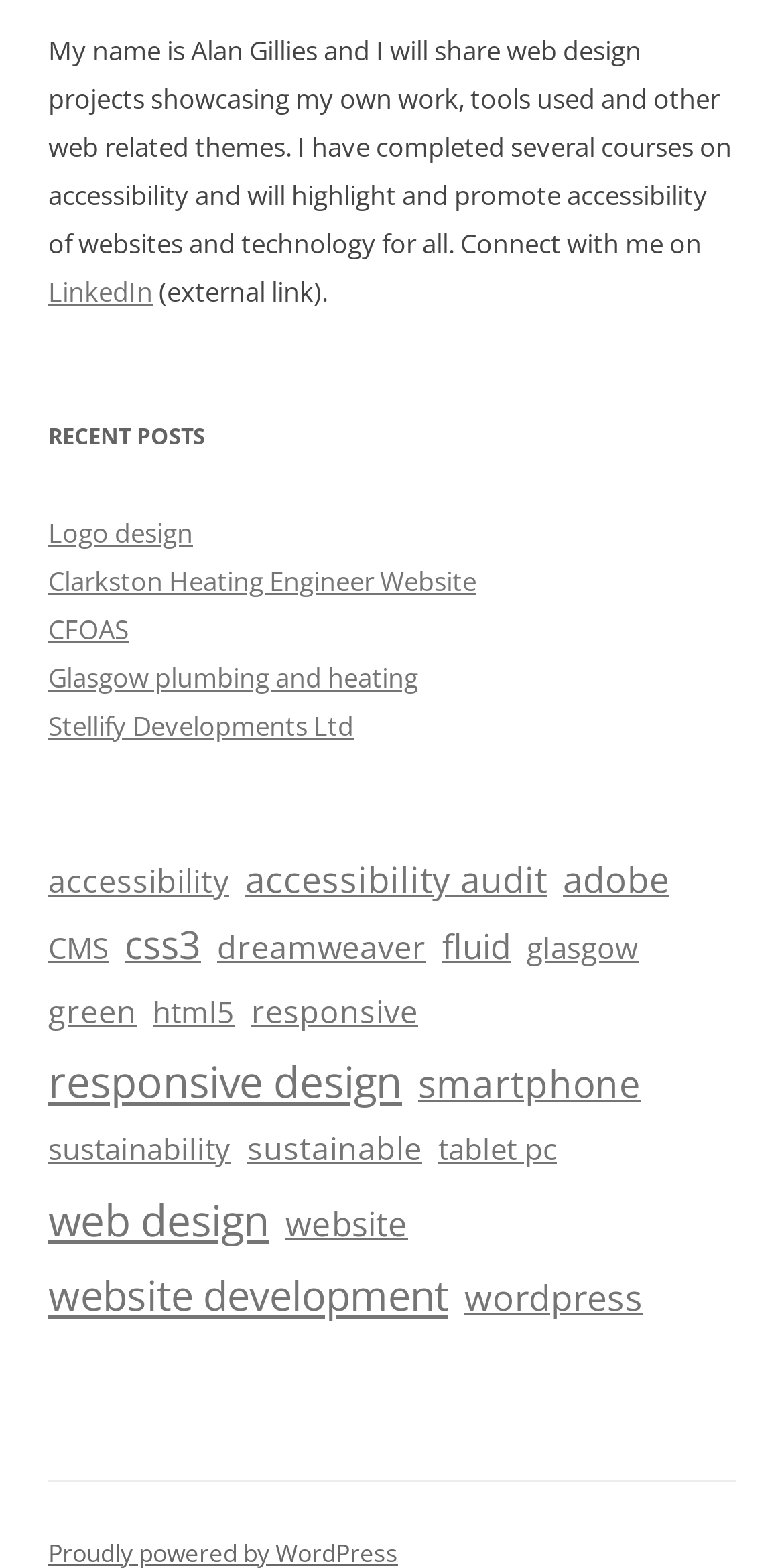What is the category with the most items?
Based on the image, please offer an in-depth response to the question.

The category with the most items is 'responsive design' with 14 items, which is indicated by the link 'responsive design (14 items)'.